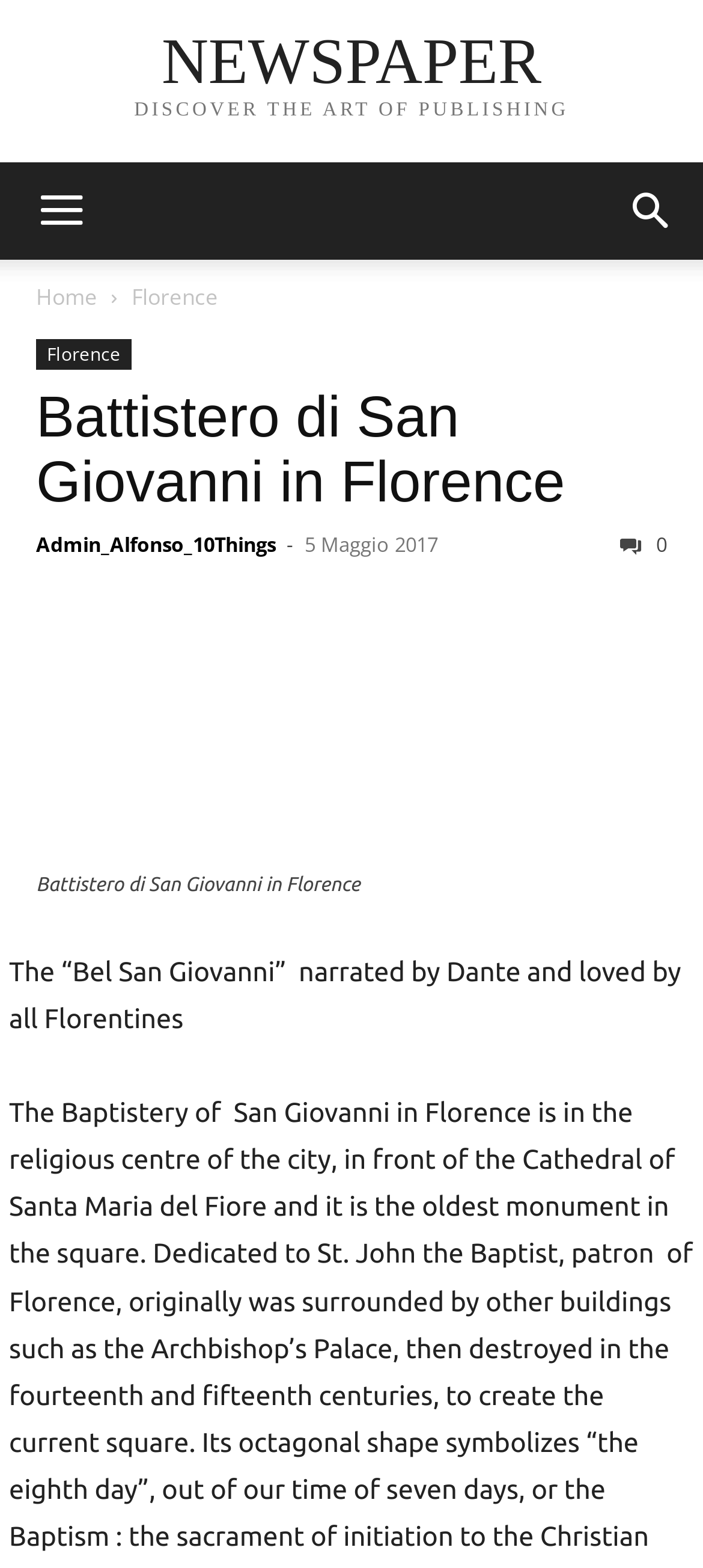Offer a thorough description of the webpage.

The webpage is about the Battistero di San Giovanni in Florence, providing information on its history, architecture, timetables, tickets, and other useful details. 

At the top left, there is a link to a newspaper. Next to it, there is a static text "DISCOVER THE ART OF PUBLISHING". On the top right, there are two buttons, a mobile toggle button and a search button. Below these elements, there are three links: "Home", "Florence", and another "Florence" link, which is a sub-link of the second "Florence" link.

The main content of the webpage starts with a header section that spans almost the entire width of the page. It contains a heading "Battistero di San Giovanni in Florence" and a link with the same text. Below the heading, there are three links: "Admin_Alfonso_10Things", a link with a dash symbol, and a link with a clock icon and the text "5 Maggio 2017".

Below the header section, there is a large figure that occupies most of the page width, containing an image of the Battistero di San Giovanni in Florence and a figcaption. 

Finally, at the bottom of the page, there is a static text that describes the Battistero di San Giovanni in Florence, mentioning its nickname "Bel San Giovanni" and its significance to Florentines, as narrated by Dante.